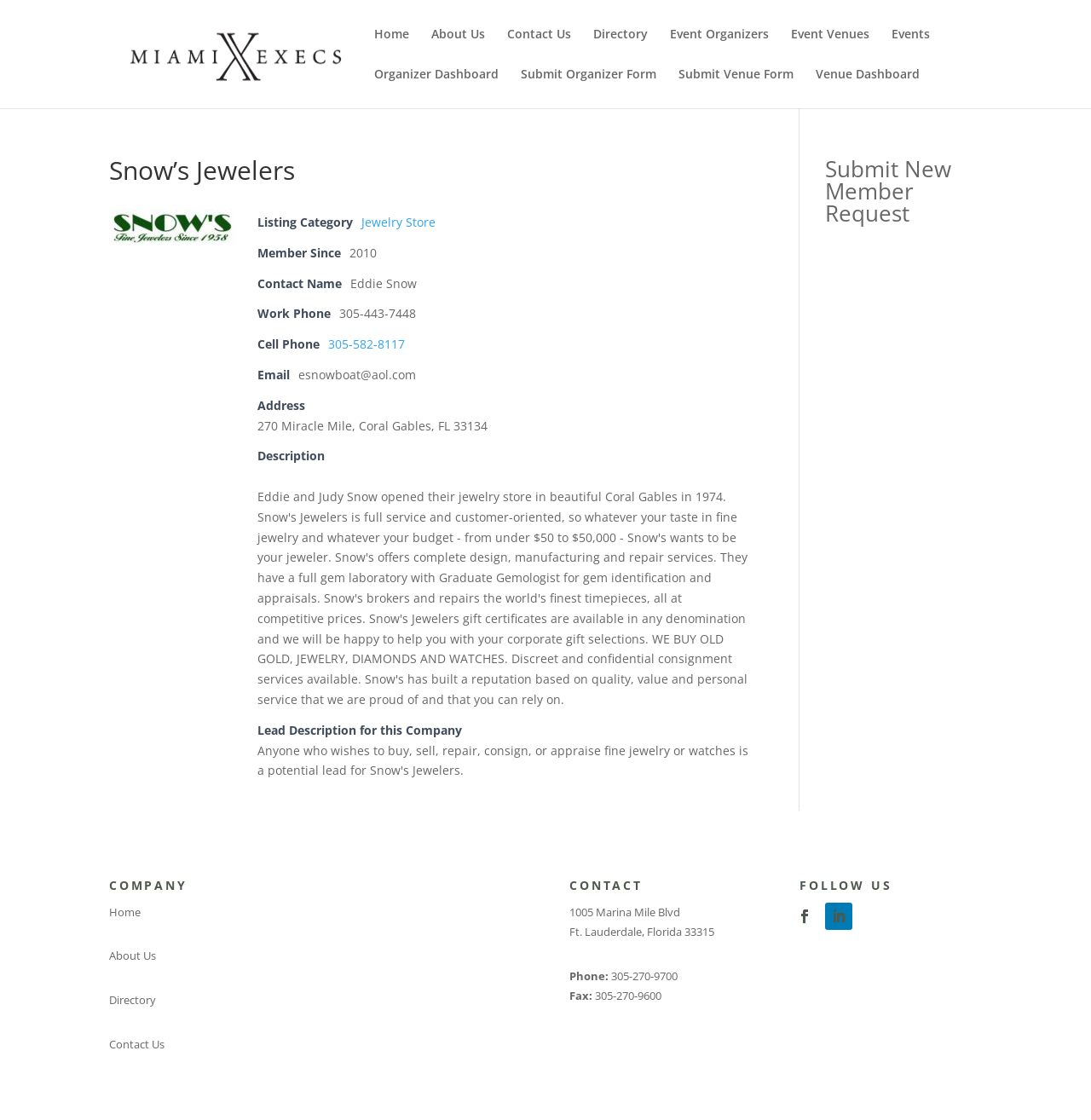Write an extensive caption that covers every aspect of the webpage.

The webpage is about Snow's Jewelers, a member of the Miami Execs' Association. At the top, there is a logo of Miami Execs' Association, accompanied by a link to the association's page. Below the logo, there is a navigation menu with links to various pages, including Home, About Us, Contact Us, Directory, Event Organizers, Event Venues, and Events.

The main content of the page is an article about Snow's Jewelers, which includes a heading with the company's name, a link to the company's page, and an image of the company's logo. Below the heading, there is a section with the company's details, including its listing category, member since, contact name, work phone, cell phone, email, and address.

To the right of the company details, there is a section with a heading "Submit New Member Request" and a link to submit a new member request.

At the bottom of the page, there are three columns of information. The left column has links to various pages, including Home, About Us, Directory, and Contact Us. The middle column has the company's contact information, including its address, phone number, and fax number. The right column has links to social media platforms, represented by icons.

There are a total of 17 links on the page, including navigation links, links to company pages, and links to social media platforms. There are also 7 images on the page, including logos, icons, and a company image.